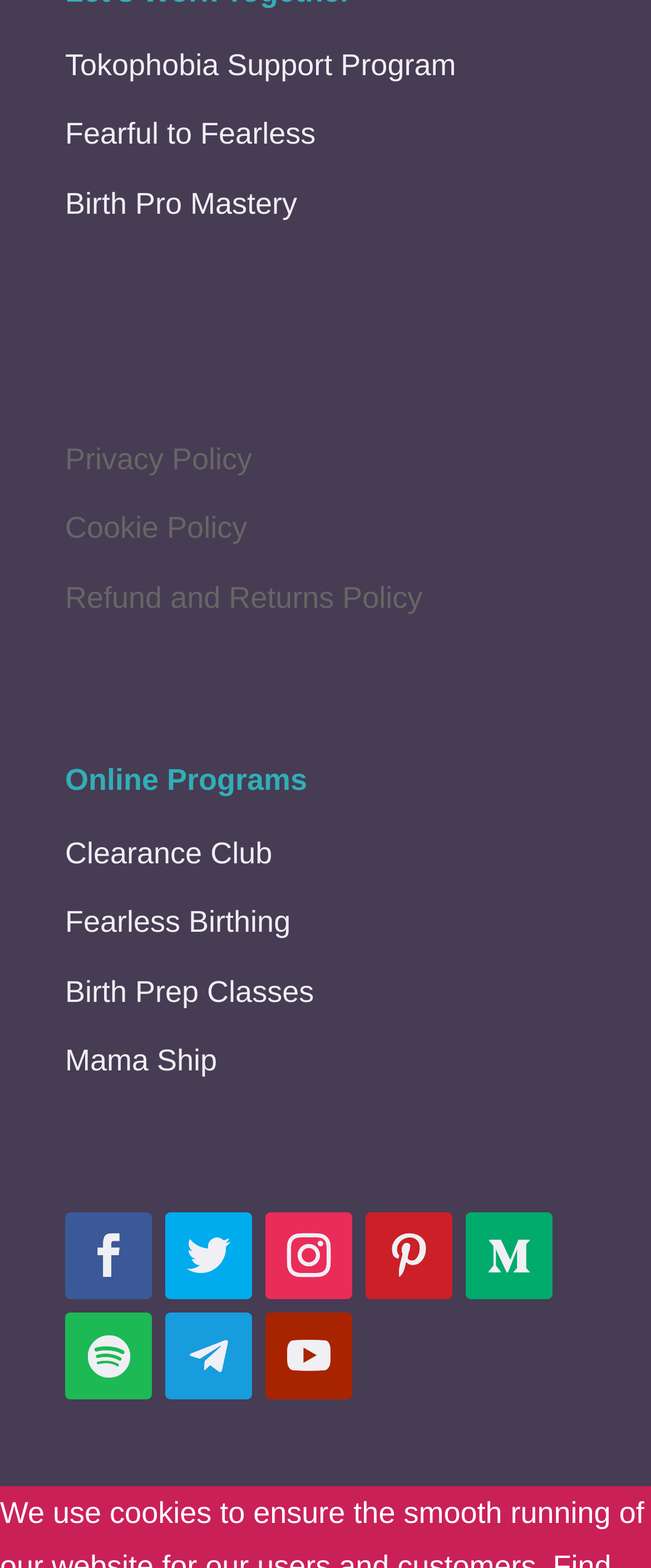Please determine the bounding box coordinates for the UI element described as: "Birth Pro Mastery".

[0.1, 0.118, 0.457, 0.14]